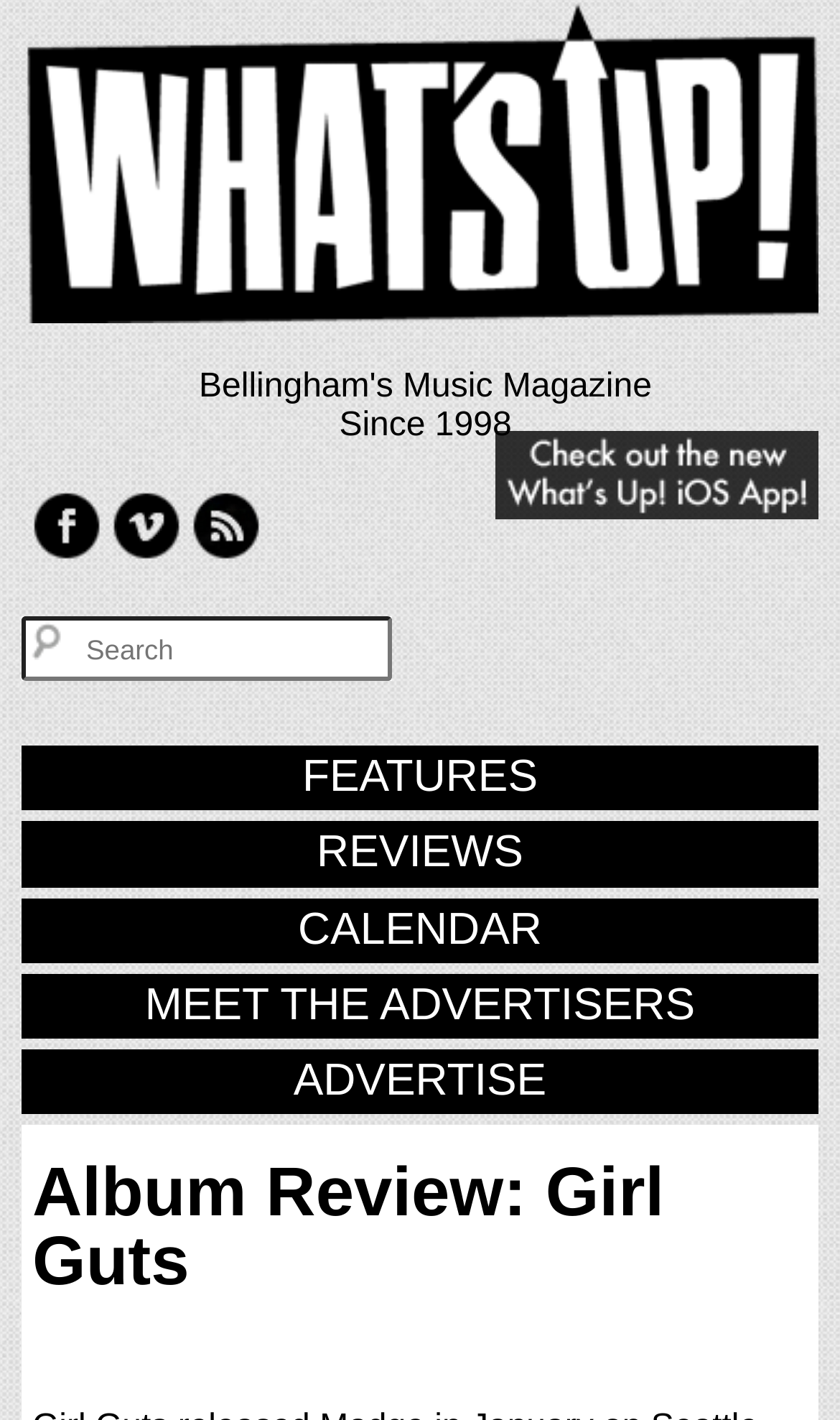Refer to the image and answer the question with as much detail as possible: What is the topic of the current article?

The topic of the current article can be found in the main heading of the webpage, which reads 'Album Review: Girl Guts'.